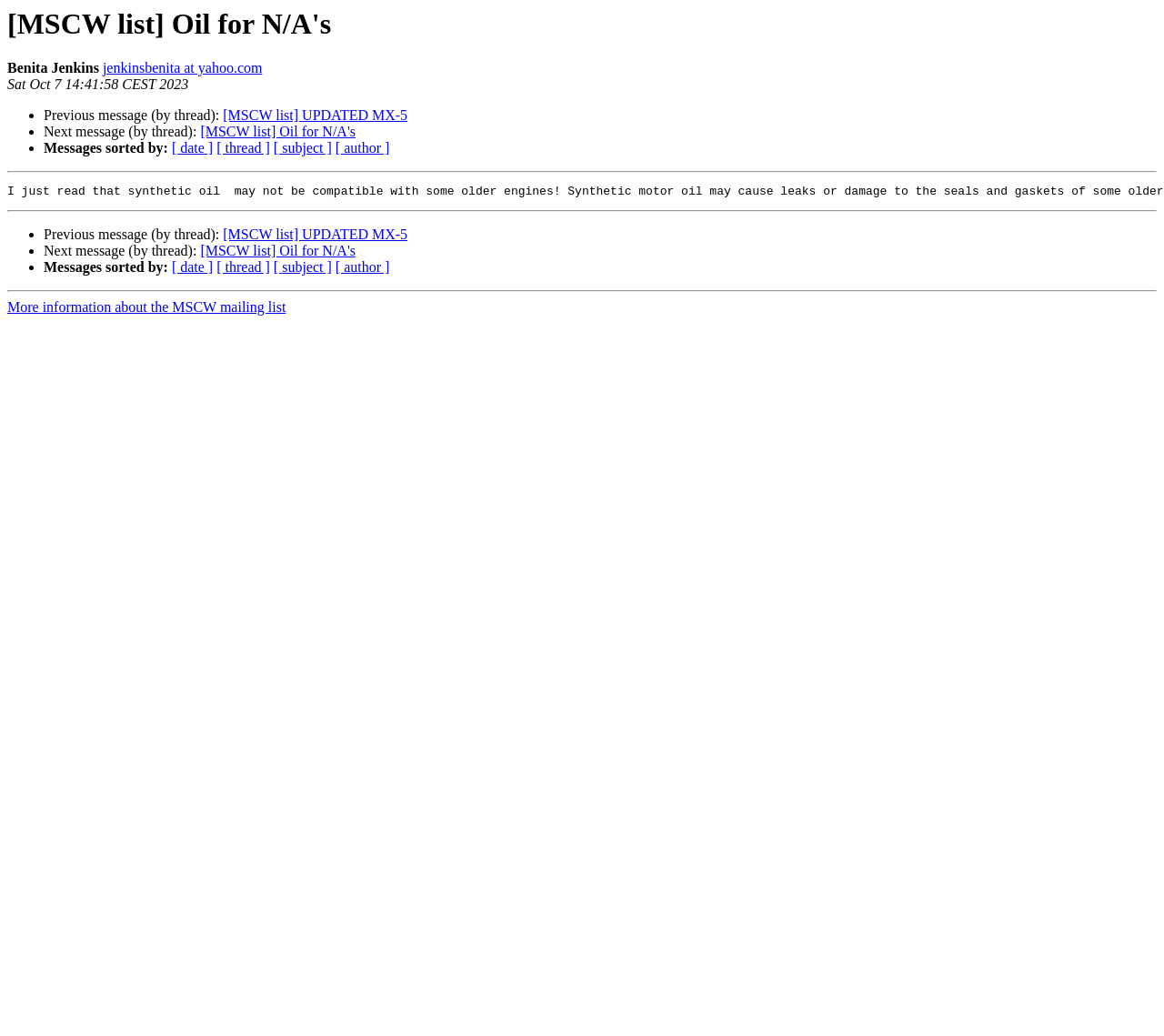Find the bounding box coordinates of the area to click in order to follow the instruction: "View next message".

[0.038, 0.12, 0.172, 0.135]